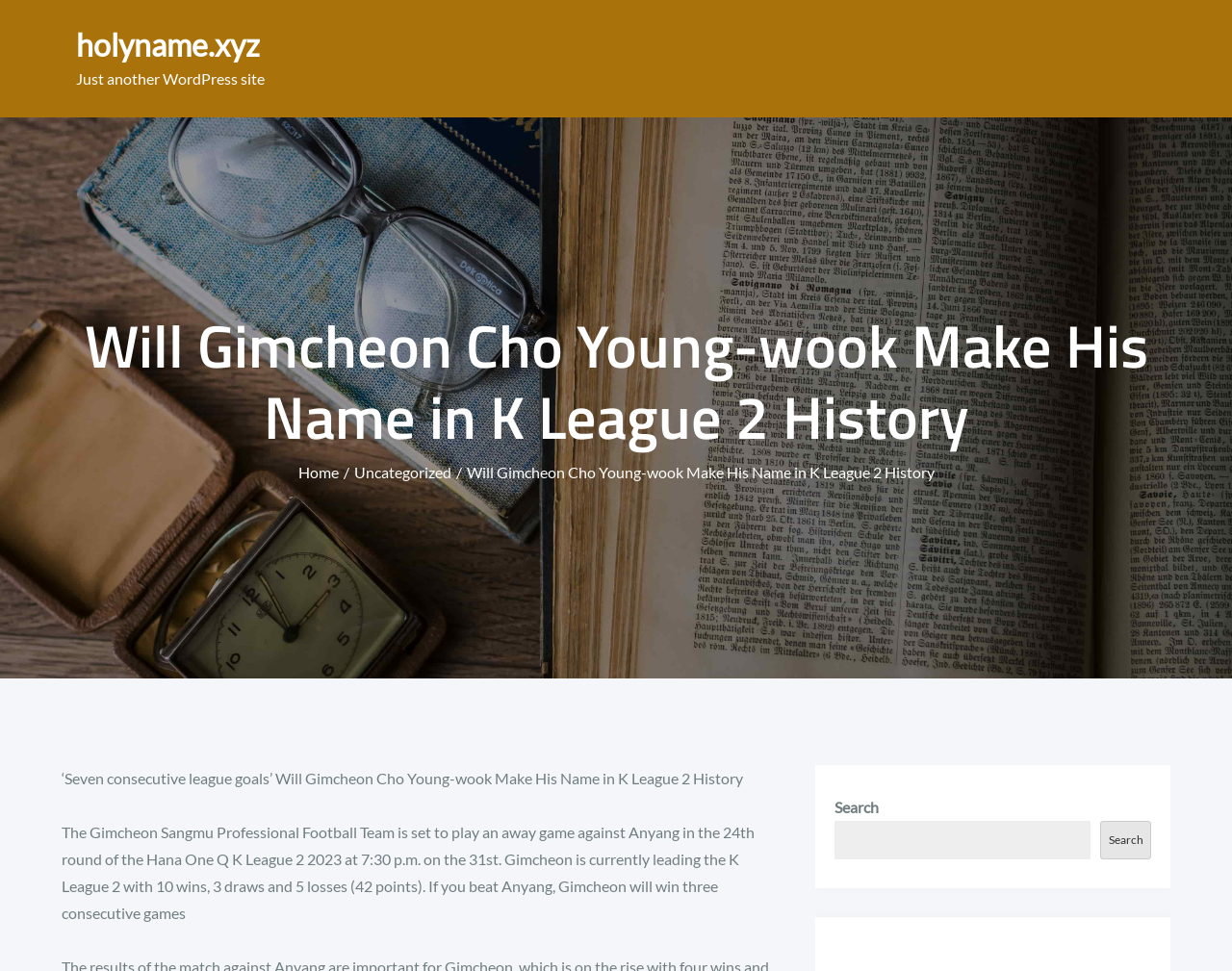Using the webpage screenshot and the element description parent_node: Search name="s", determine the bounding box coordinates. Specify the coordinates in the format (top-left x, top-left y, bottom-right x, bottom-right y) with values ranging from 0 to 1.

[0.678, 0.846, 0.885, 0.885]